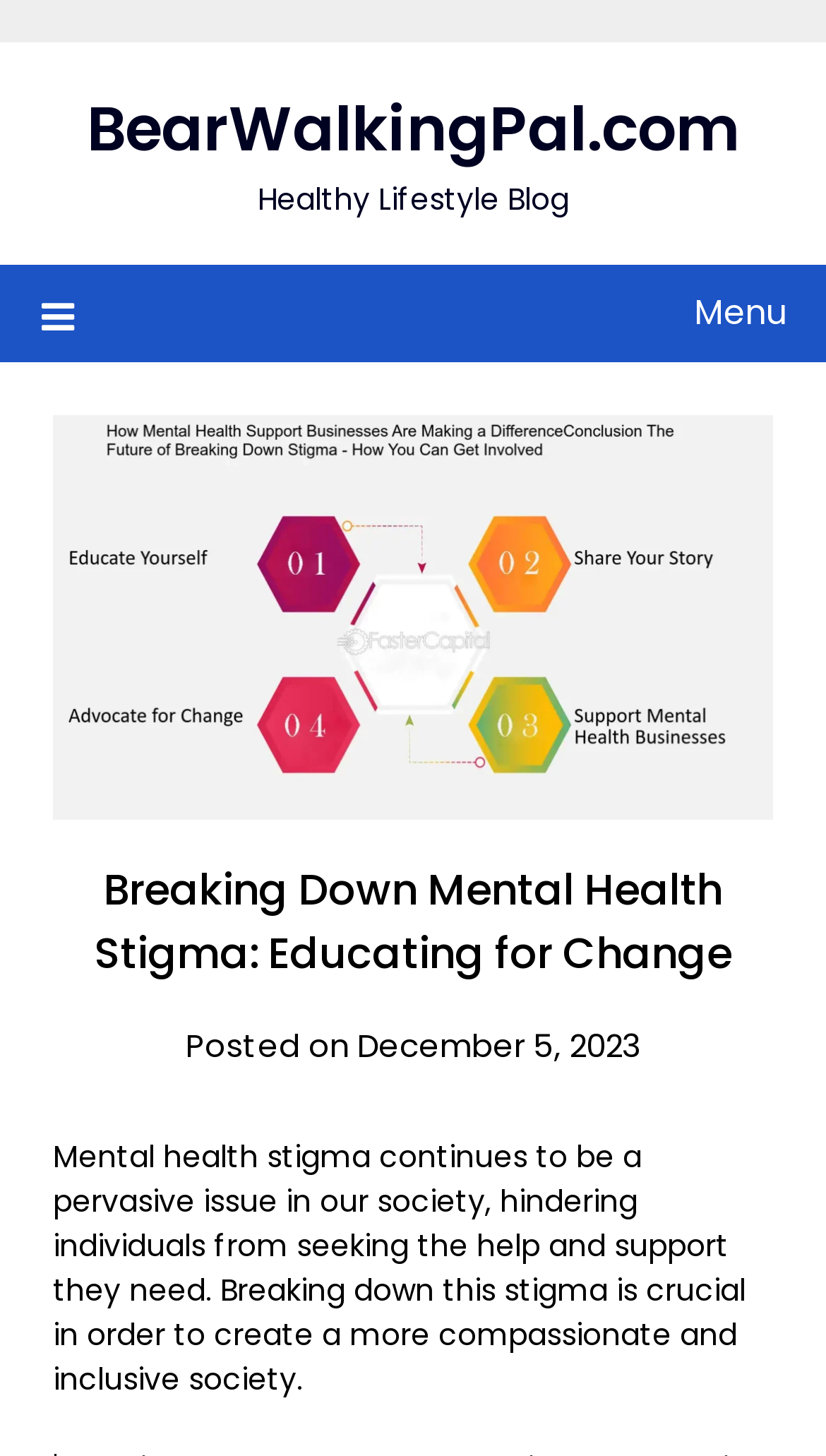Refer to the screenshot and give an in-depth answer to this question: When was the article posted?

I found the answer by looking at the static text element 'Posted on December 5, 2023' which is located at [0.224, 0.702, 0.776, 0.733] and is a child of the header element.